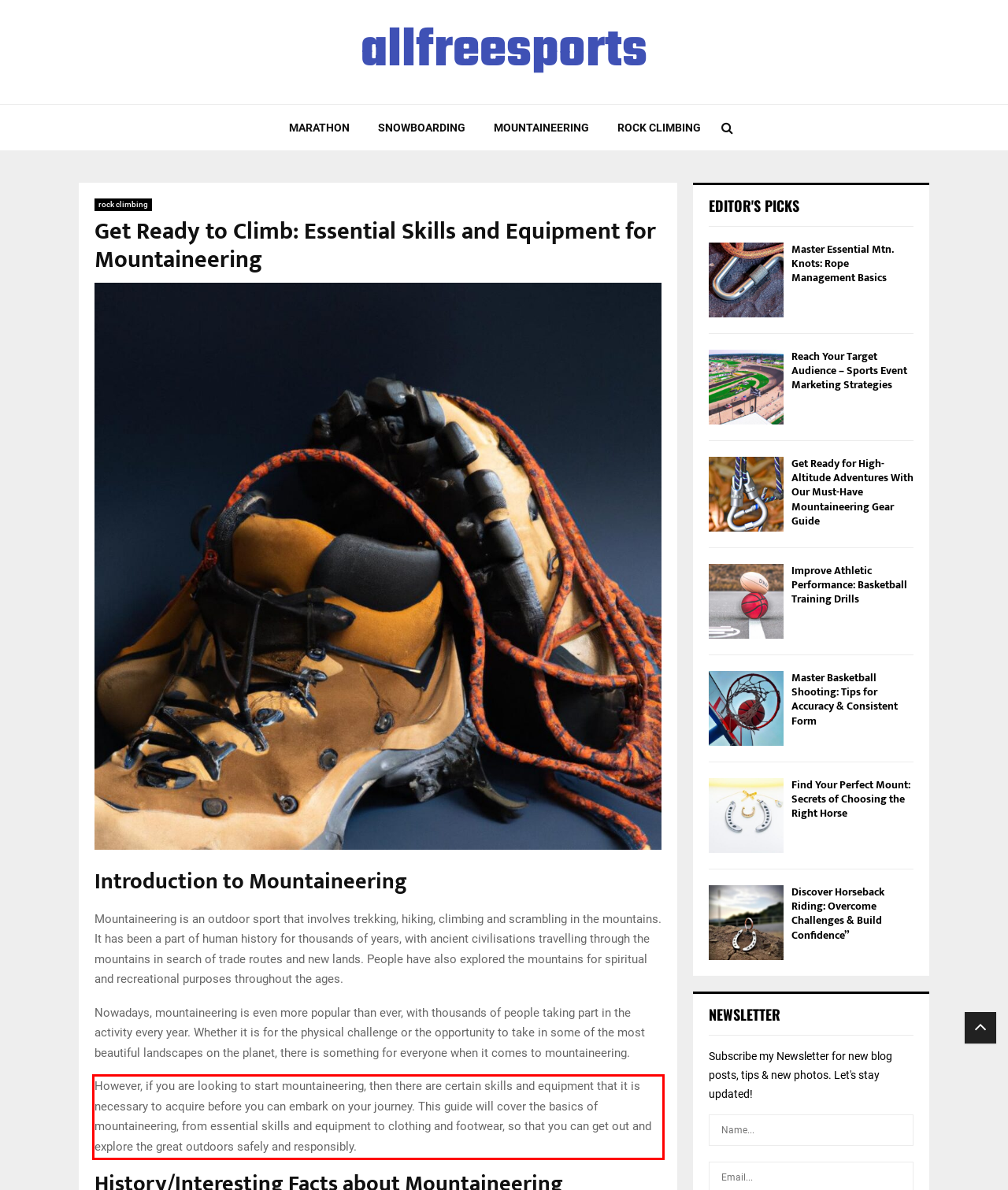Examine the screenshot of the webpage, locate the red bounding box, and perform OCR to extract the text contained within it.

However, if you are looking to start mountaineering, then there are certain skills and equipment that it is necessary to acquire before you can embark on your journey. This guide will cover the basics of mountaineering, from essential skills and equipment to clothing and footwear, so that you can get out and explore the great outdoors safely and responsibly.